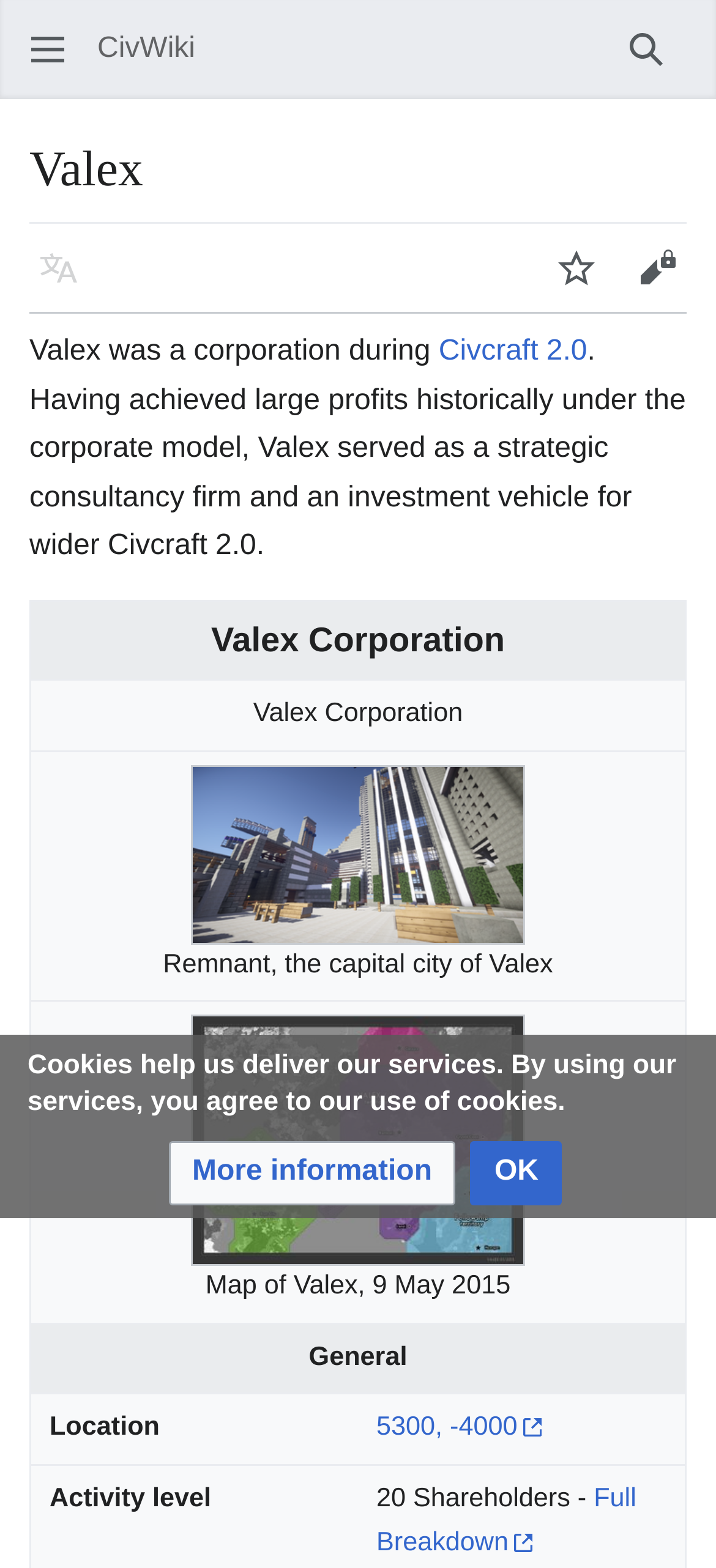Predict the bounding box of the UI element that fits this description: "Drip Irrigation System Cost Calculator".

None